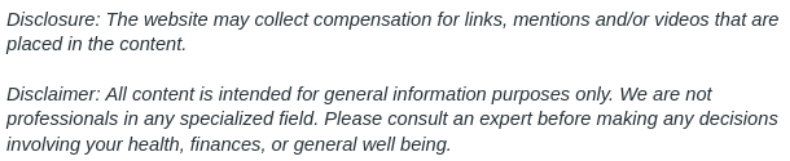Give a comprehensive caption that covers the entire image content.

The image featured in the article "5 Tips to Keep Your Dog Healthy and Happy" from Free Pet Magazine accompanies a section that shares important insights on maintaining the well-being of dogs. The article emphasizes the need for regular veterinary visits, proper nutrition, adequate exercise, dental care, and grooming. This holistic approach ensures longevity and happiness in dogs, highlighting the responsibilities pet owners hold in providing a nurturing environment. The image's positioning within this context accentuates its relevance to the provided health tips, catering to pet owners eager to enhance their dogs' quality of life. The date of publication, January 29, 2018, serves as a timestamp for the reader, adding to the article's credibility and context.